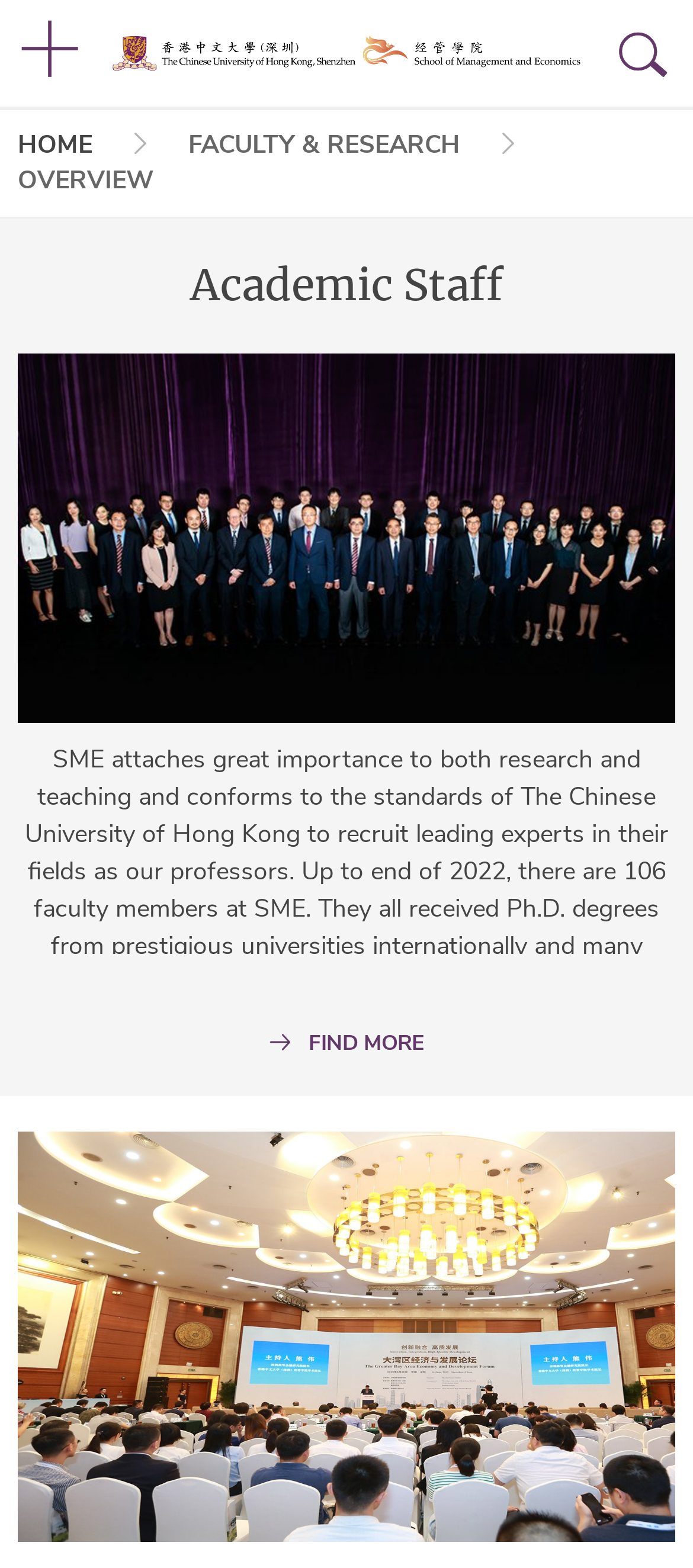Bounding box coordinates are specified in the format (top-left x, top-left y, bottom-right x, bottom-right y). All values are floating point numbers bounded between 0 and 1. Please provide the bounding box coordinate of the region this sentence describes: Home

[0.026, 0.082, 0.133, 0.104]